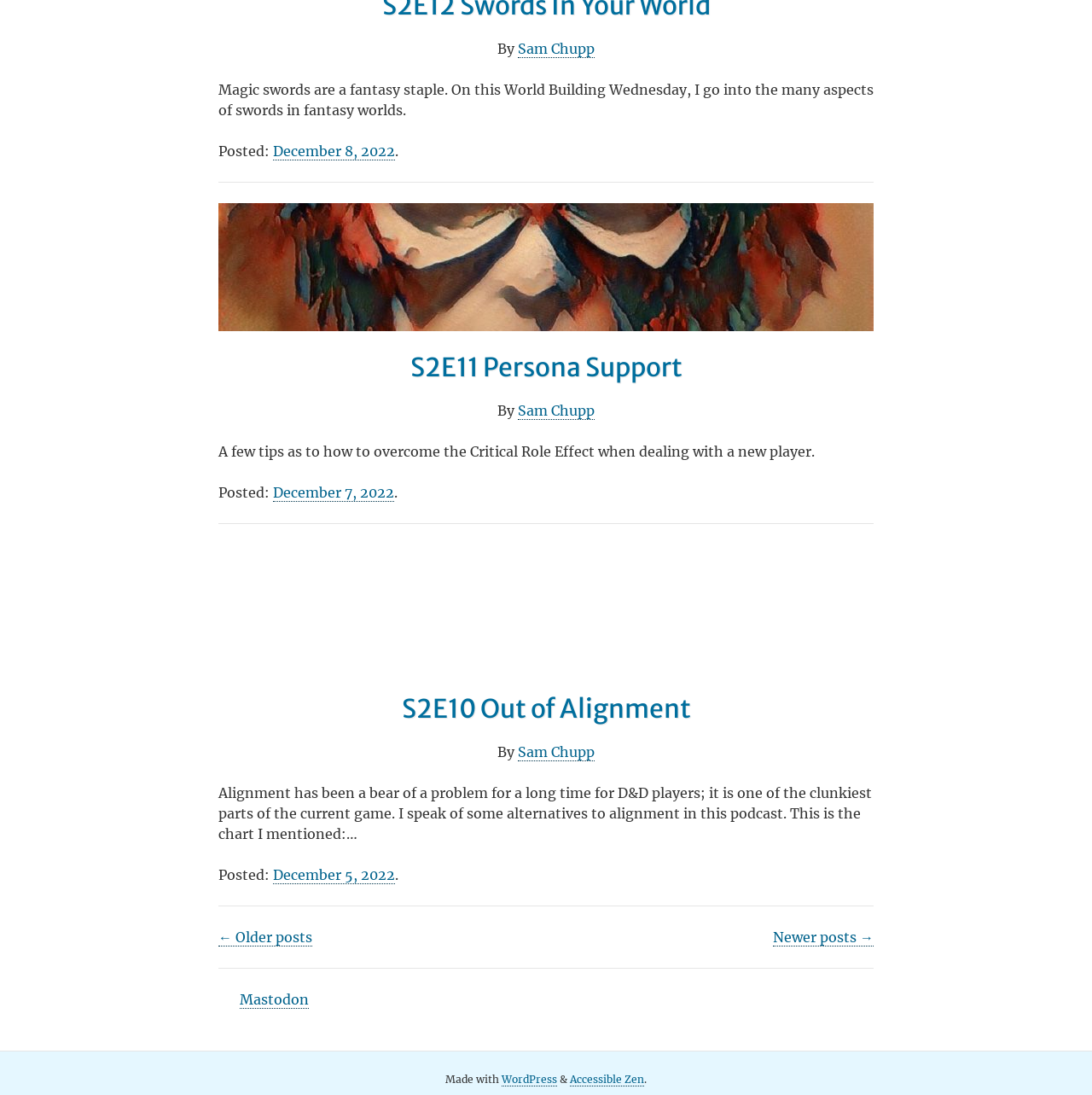Please identify the bounding box coordinates of the region to click in order to complete the given instruction: "Read the article about S2E11 Persona Support". The coordinates should be four float numbers between 0 and 1, i.e., [left, top, right, bottom].

[0.2, 0.321, 0.8, 0.349]